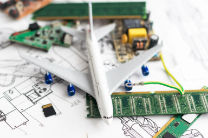Explain what is happening in the image with as much detail as possible.

The image features a detailed arrangement of a model airplane placed atop various electronic components and technical schematics. The airplane, resembling a commercial aircraft, is surrounded by circuit boards, capacitors, and wires, which evoke a sense of innovation and engineering. The backdrop consists of intricate drawings, likely representing design plans or blueprints, emphasizing the fusion of aviation technology and electronic design. This composition captures the essence of modern technological advancements in both the aerospace industry and electronic engineering, suggesting a narrative of precision, creativity, and the interconnectedness of these fields.